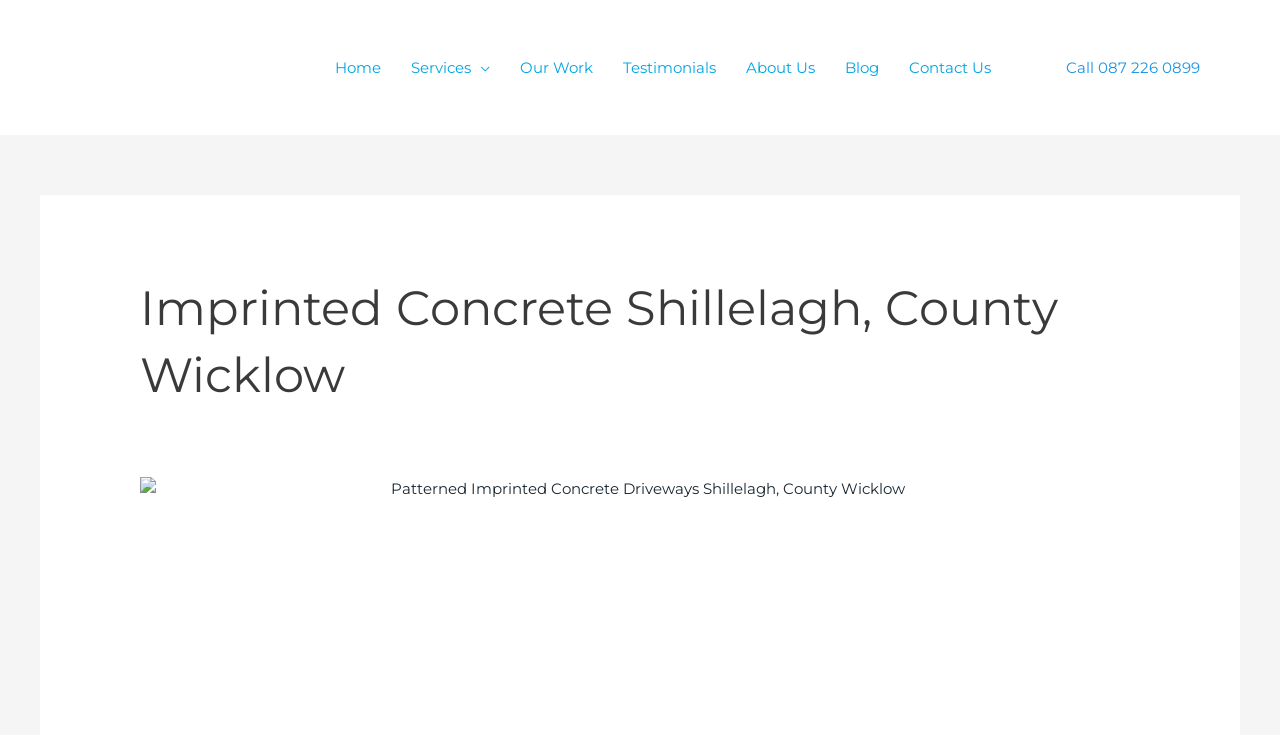Give a detailed account of the webpage.

The webpage is about a specialist contractor for pattern imprinted concrete driveways and patios in Shillelagh, County Wicklow. At the top left, there is a small link. Below it, a navigation menu spans across the top of the page, containing links to various sections of the website, including Home, Services, Our Work, Testimonials, About Us, Blog, and Contact Us. The Services link has a dropdown menu toggle icon next to it.

On the right side of the page, near the top, there is a call-to-action link to call a phone number, 087 226 0899. Below this link, a prominent heading reads "Imprinted Concrete Shillelagh, County Wicklow", which is the main title of the webpage.